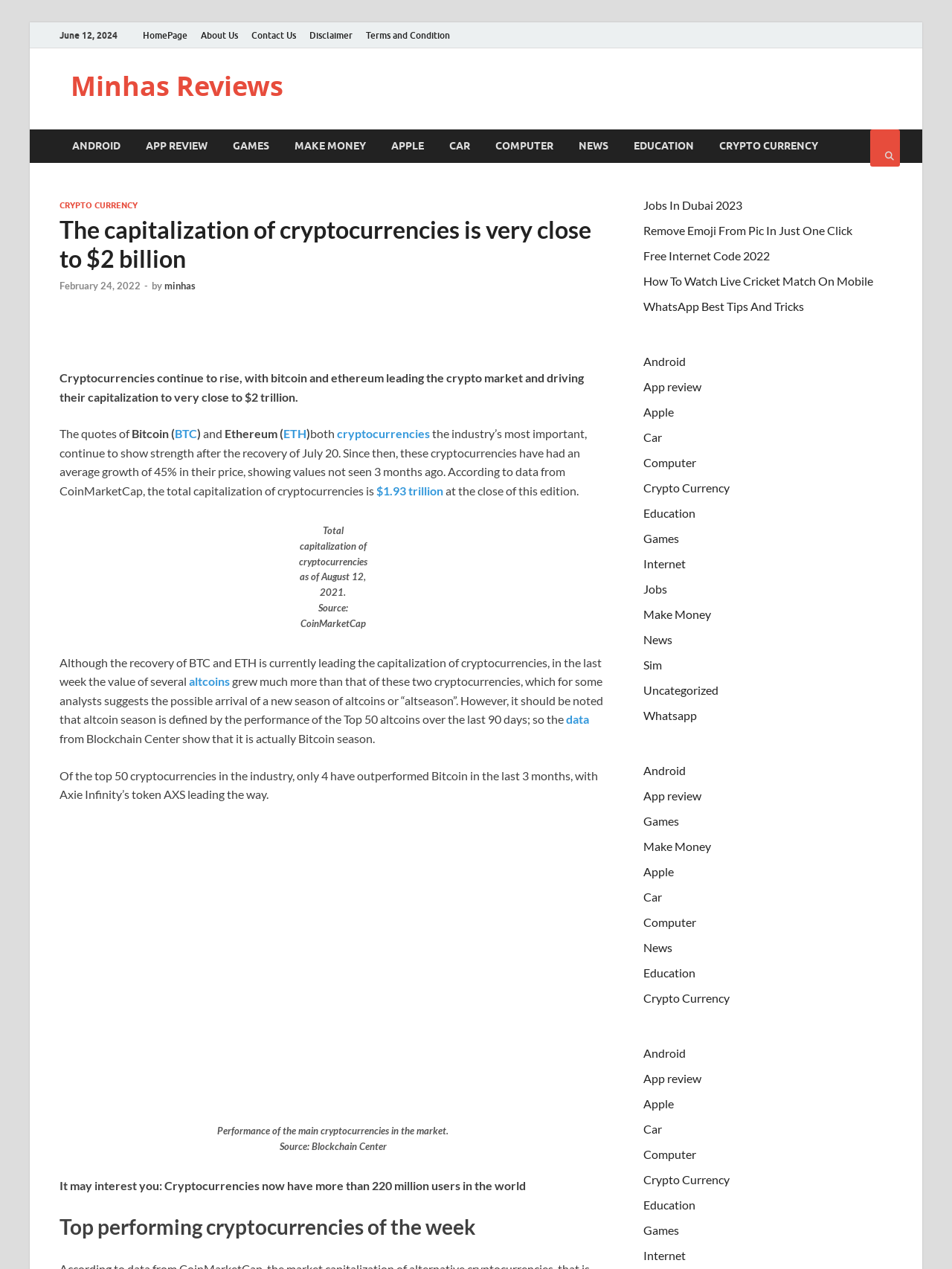Please give the bounding box coordinates of the area that should be clicked to fulfill the following instruction: "Click on the 'Make Money' link". The coordinates should be in the format of four float numbers from 0 to 1, i.e., [left, top, right, bottom].

[0.296, 0.102, 0.398, 0.128]